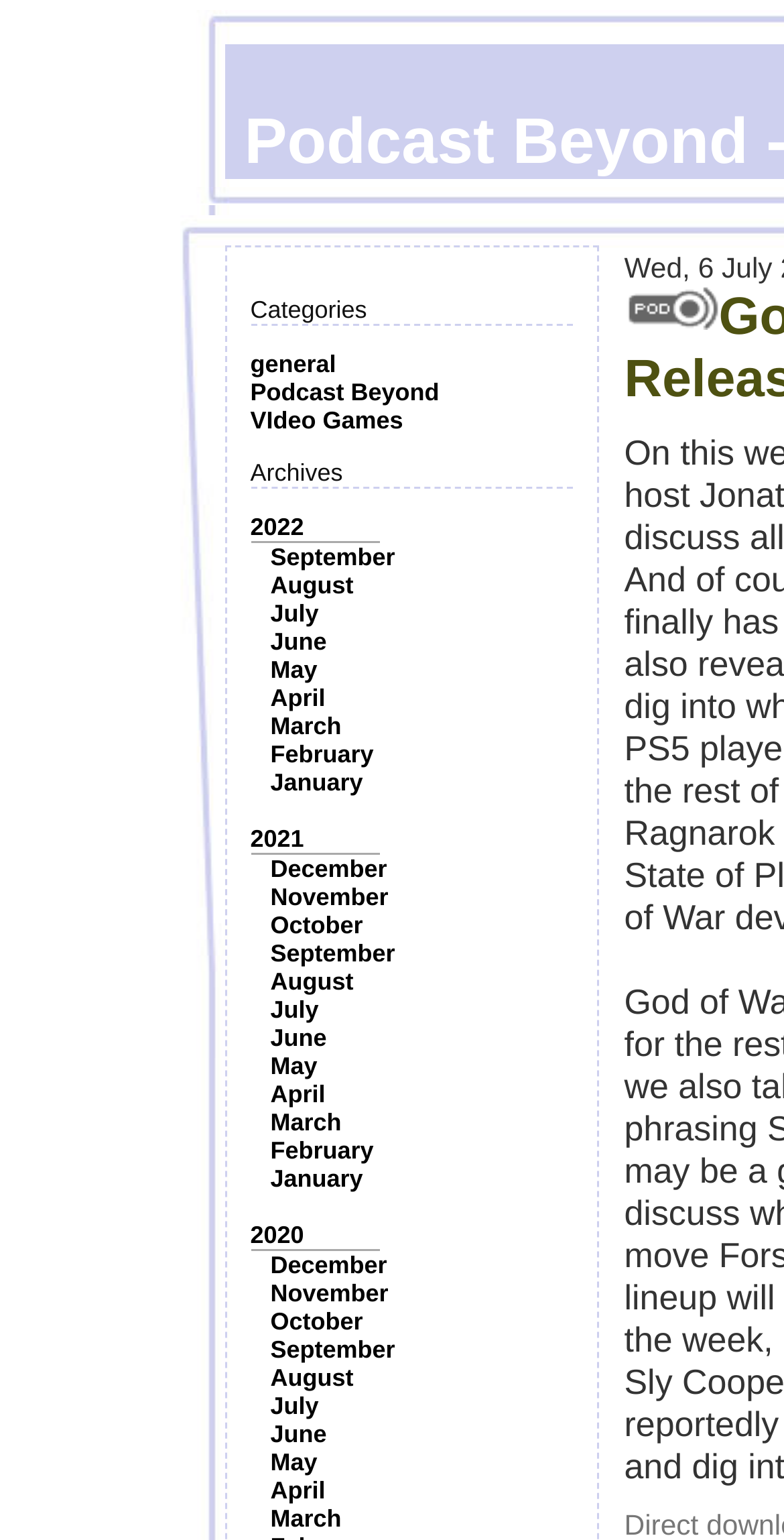Determine the bounding box coordinates of the element that should be clicked to execute the following command: "Browse video games archives".

[0.319, 0.264, 0.514, 0.282]